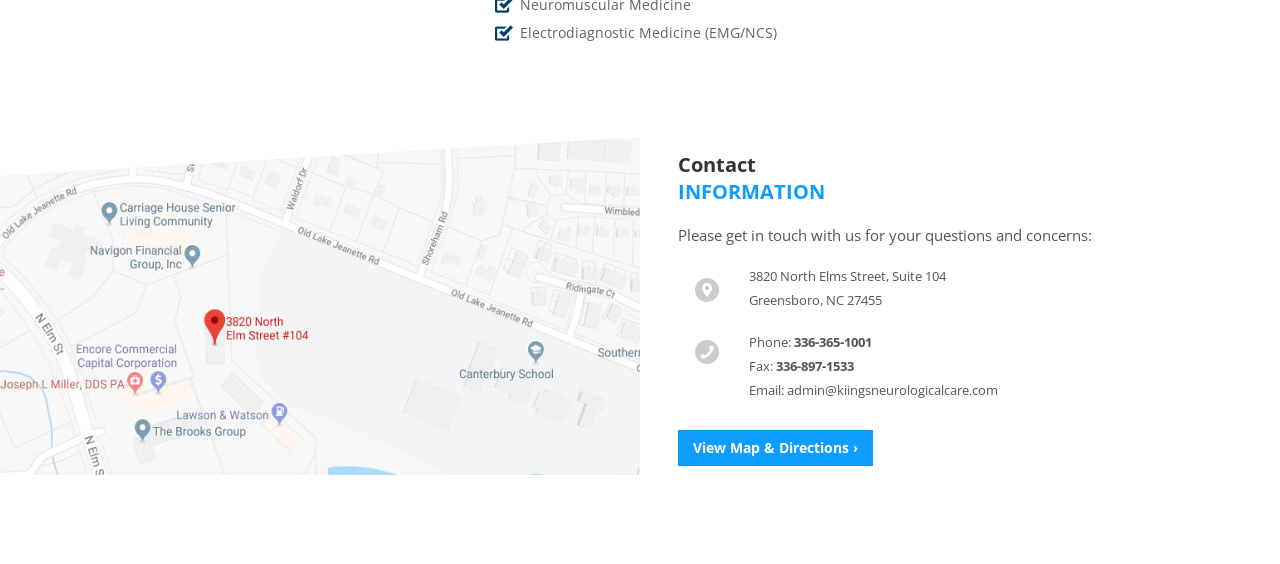What is the name of the medical clinic web design company?
Please answer the question with a detailed response using the information from the screenshot.

I found the name of the medical clinic web design company by looking at the footer section of the webpage, where it is credited as 'Medical Clinic Web Design'.